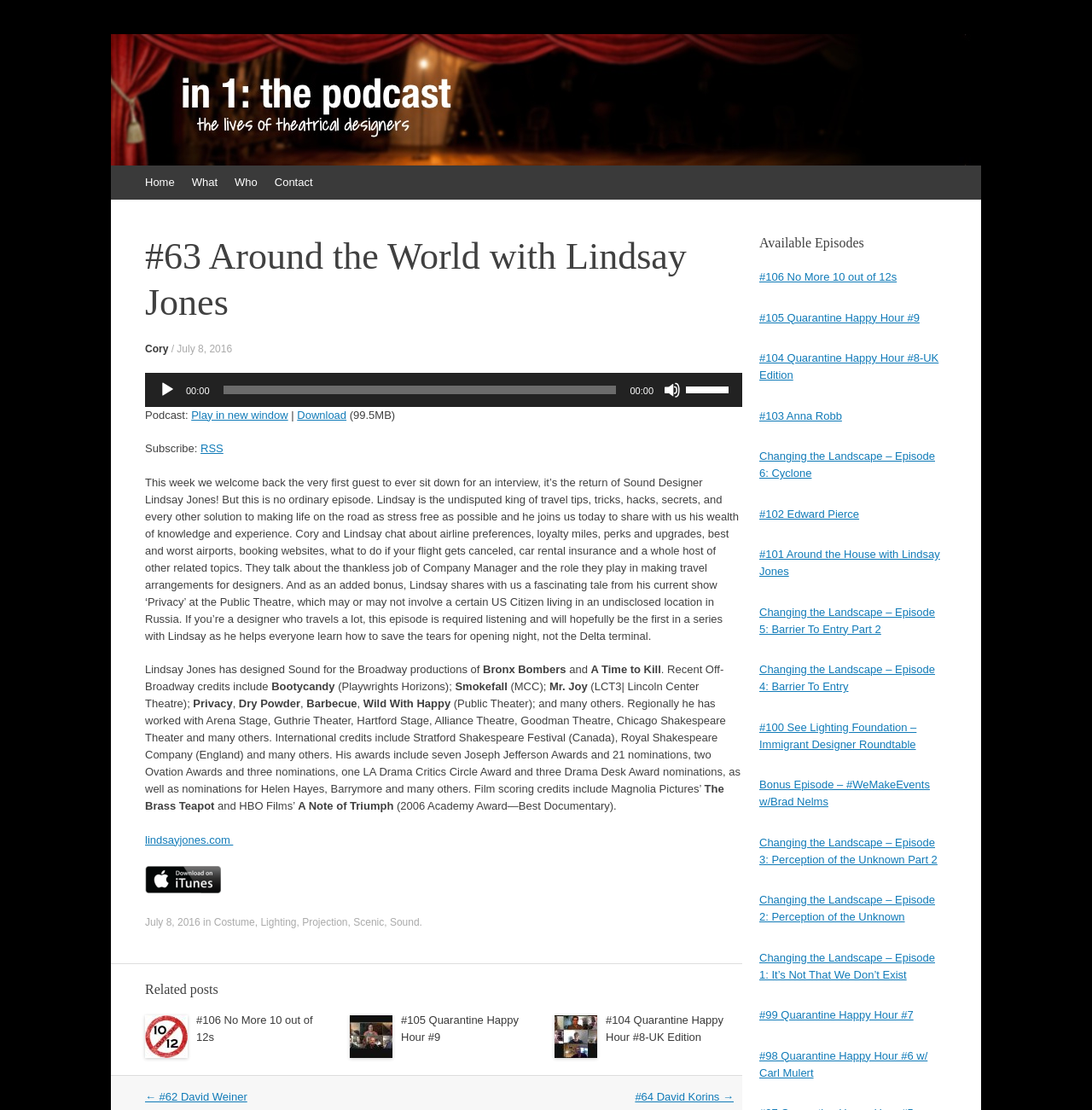How many related posts are there?
Refer to the image and provide a one-word or short phrase answer.

3